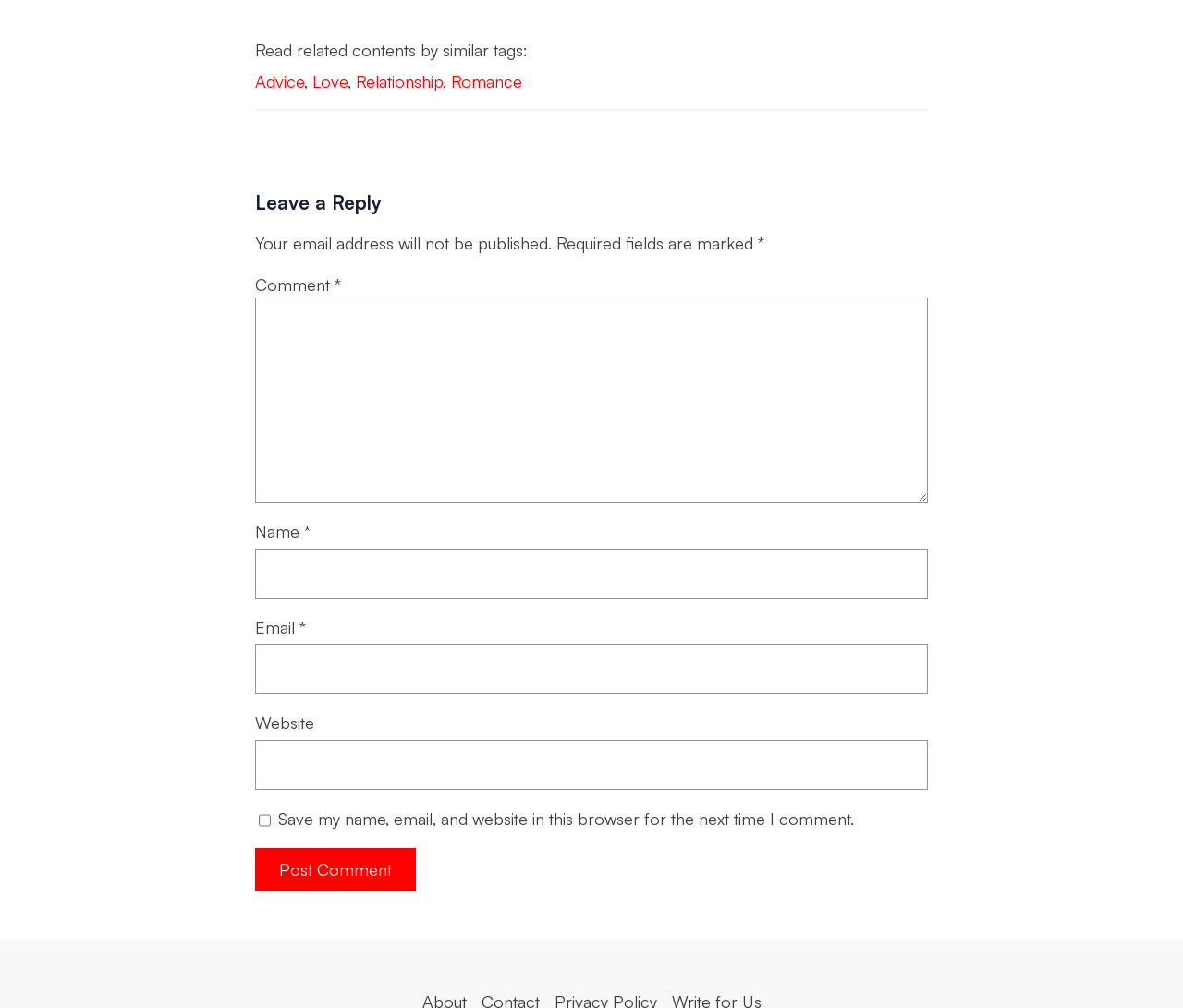What is the purpose of the 'Post Comment' button?
Answer the question in as much detail as possible.

The 'Post Comment' button is located at the bottom of the comment input form, which suggests that it is used to submit the comment after filling in the required information. Clicking this button will likely send the comment to the webpage for moderation or posting.